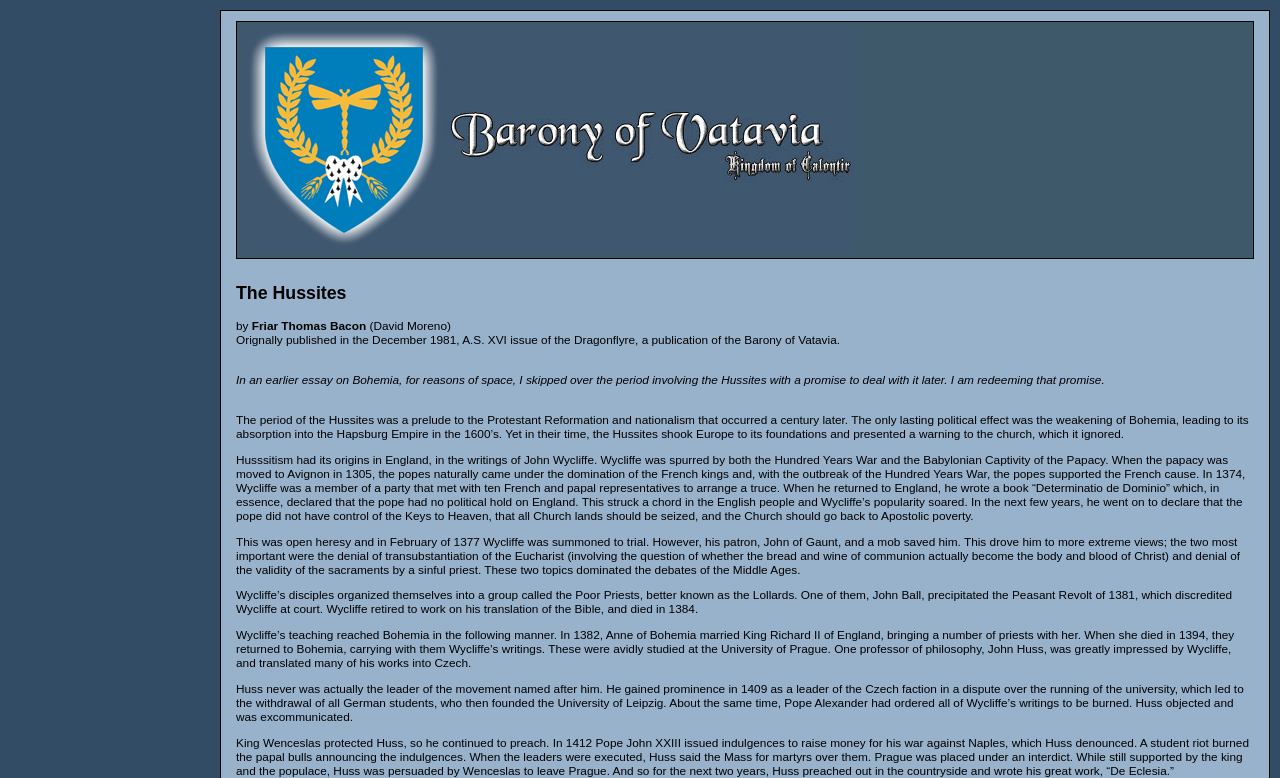Create a full and detailed caption for the entire webpage.

The webpage is about the Barony of Vatavia and the Hussites. At the top, there is a banner image, taking up about half of the screen width, with a heading "The Hussites" placed below it. The heading is followed by a line of text that reads "by Friar Thomas Bacon (David Moreno)".

Below this, there is a paragraph of text that explains the origin of the article, stating that it was originally published in the December 1981 issue of the Dragonflyre, a publication of the Barony of Vatavia.

The main content of the webpage is a series of paragraphs that discuss the history of the Hussites, a prelude to the Protestant Reformation and nationalism that occurred a century later. The text explains how the Hussites shook Europe to its foundations and presented a warning to the church, which it ignored.

The paragraphs are densely packed with information, discussing the origins of Hussitism in England, the writings of John Wycliffe, and how his teachings reached Bohemia. The text also delves into the life of John Huss, a professor of philosophy who was impressed by Wycliffe's writings and translated many of his works into Czech.

Throughout the webpage, there are no other images besides the banner at the top. The text is the main focus, with multiple paragraphs that provide a detailed history of the Hussites.